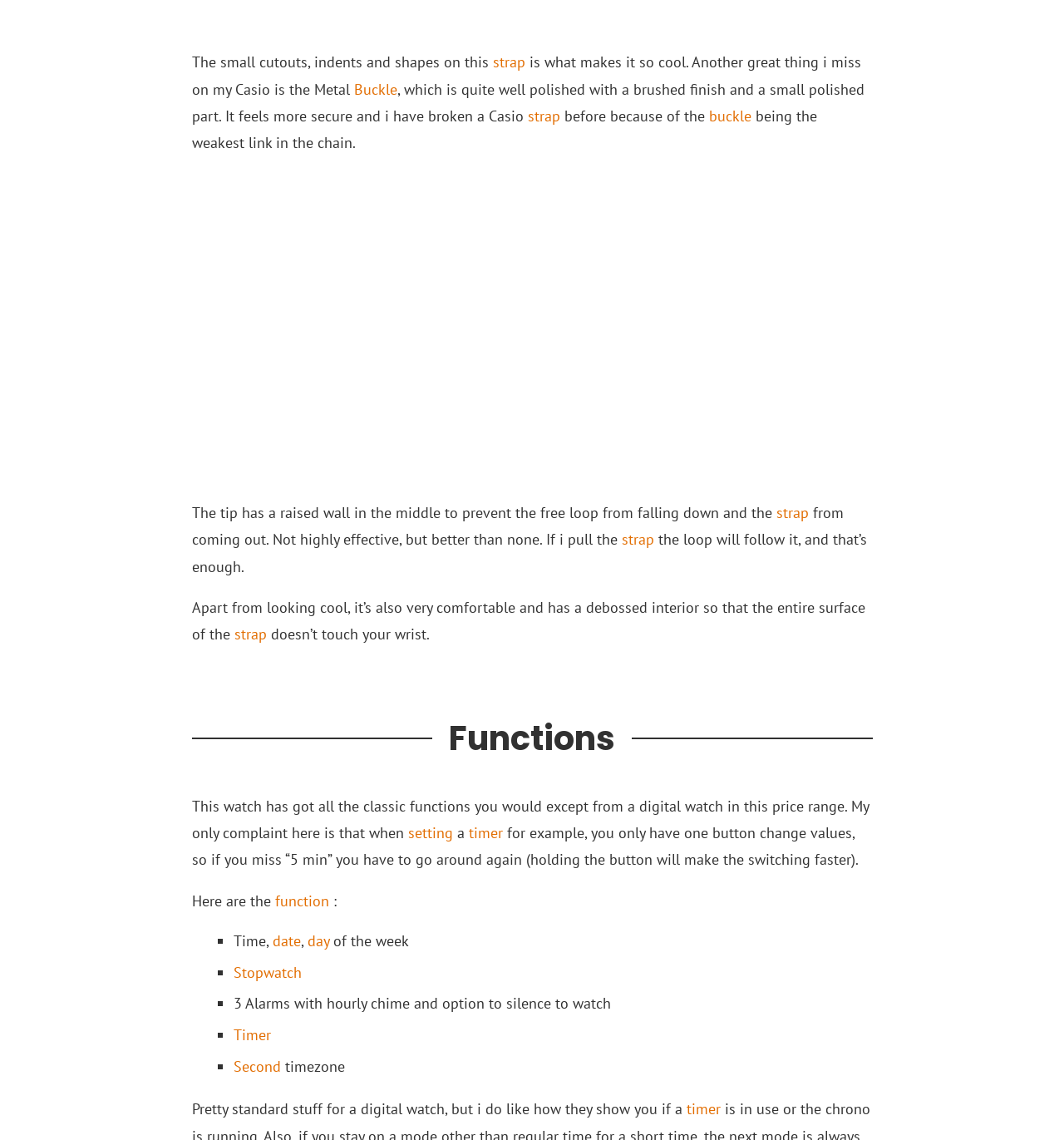What is the material of the watch buckle?
Using the image as a reference, give an elaborate response to the question.

The text mentions 'the Metal Buckle' which implies that the buckle is made of metal.